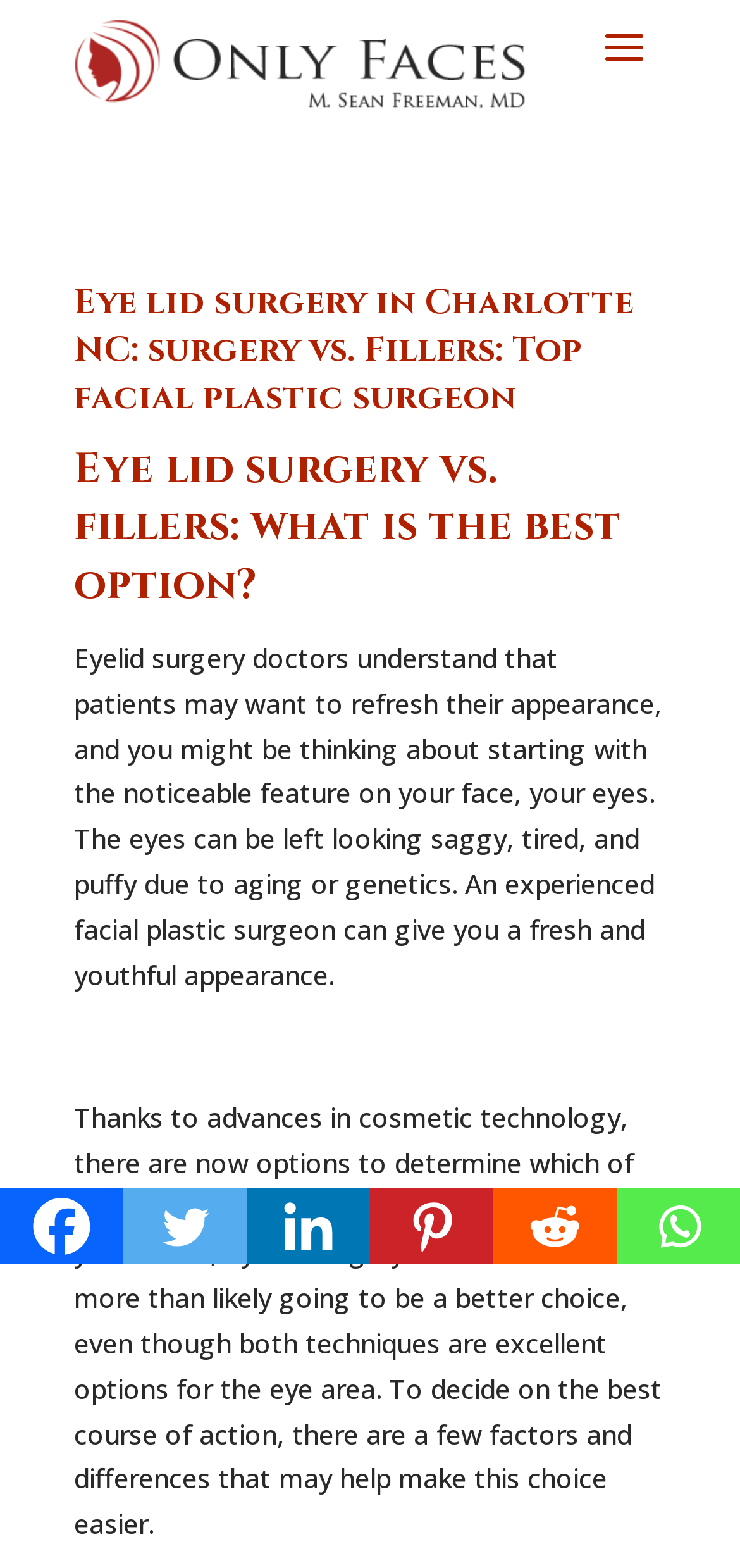Identify and extract the main heading from the webpage.

Eye lid surgery in Charlotte NC: surgery vs. Fillers: Top facial plastic surgeon